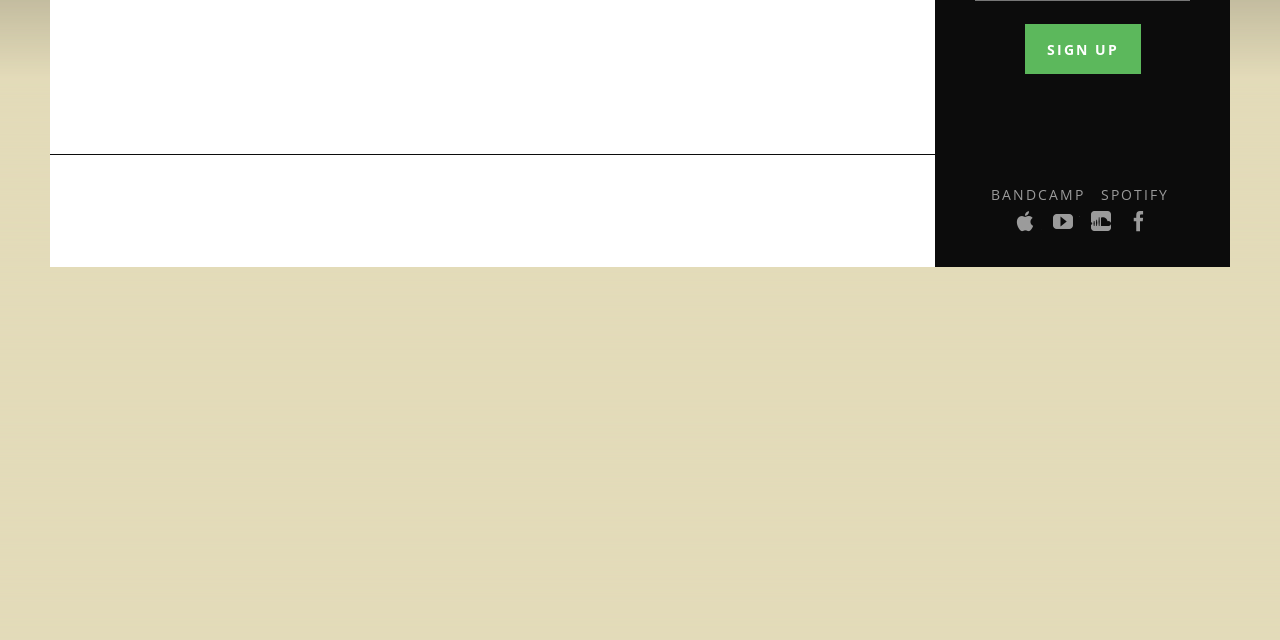Provide the bounding box coordinates, formatted as (top-left x, top-left y, bottom-right x, bottom-right y), with all values being floating point numbers between 0 and 1. Identify the bounding box of the UI element that matches the description: YouTube

[0.818, 0.33, 0.843, 0.38]